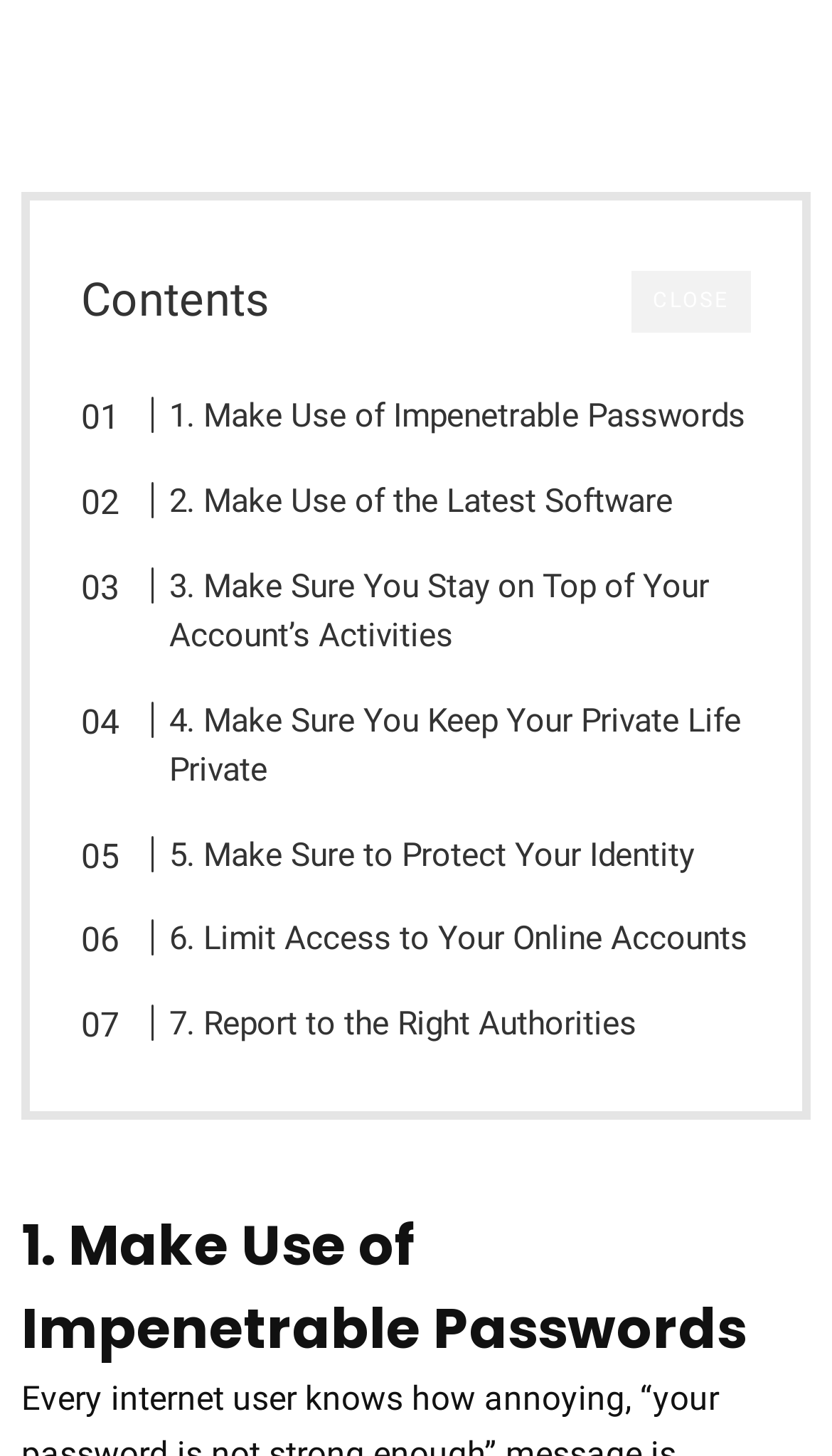Locate the bounding box coordinates of the clickable part needed for the task: "Go to Home".

None